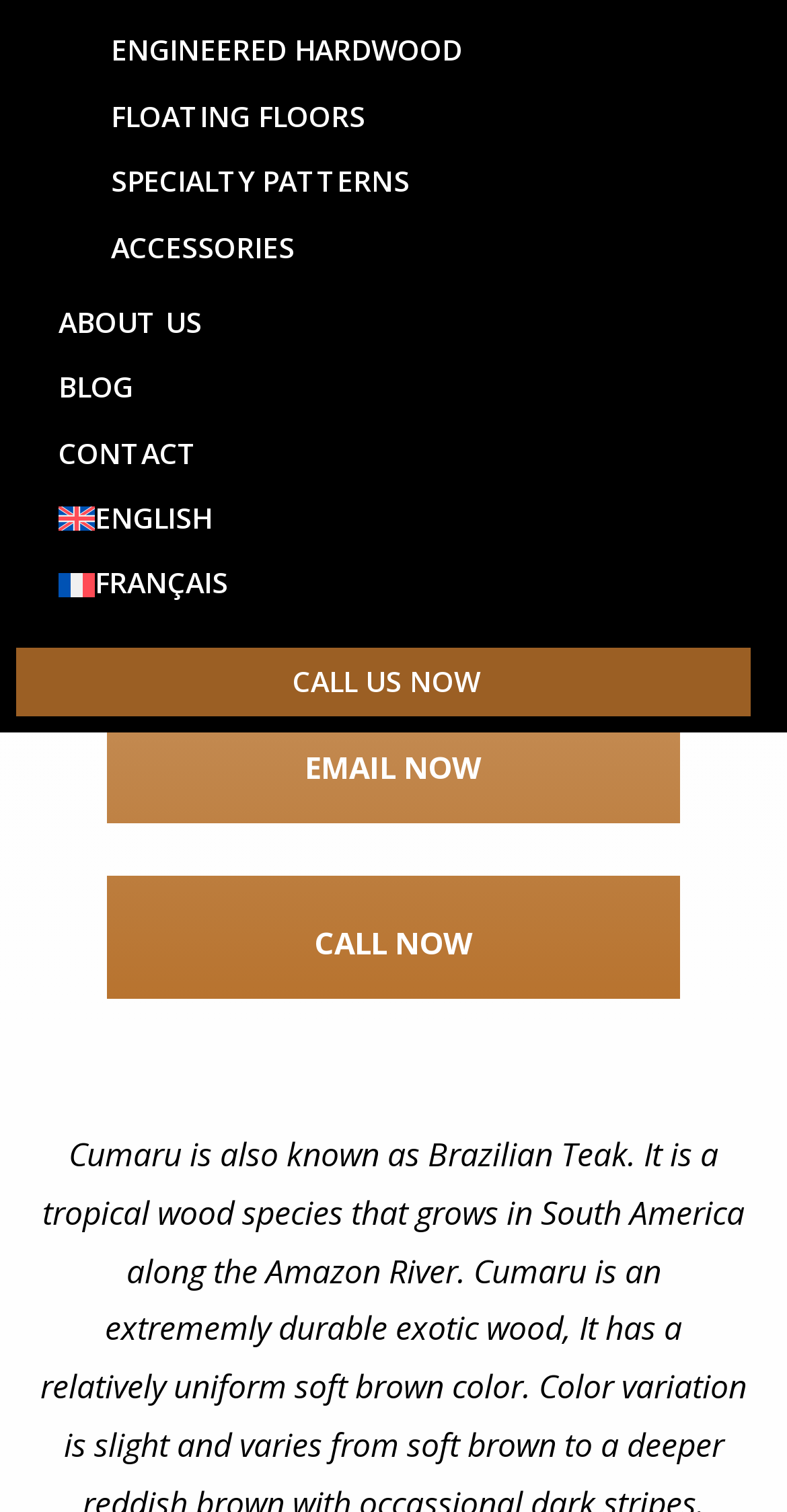Extract the bounding box coordinates of the UI element described: "CALL NOW". Provide the coordinates in the format [left, top, right, bottom] with values ranging from 0 to 1.

[0.137, 0.579, 0.863, 0.66]